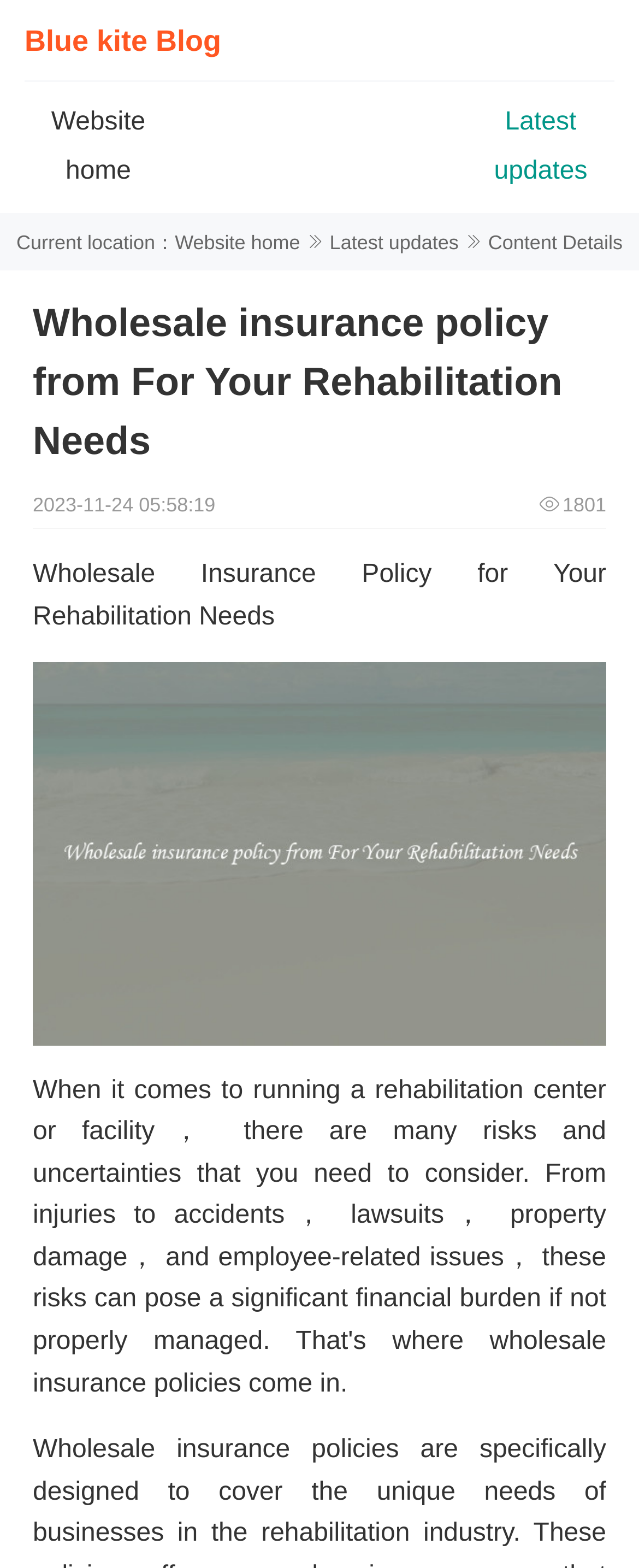Given the element description: "Website home", predict the bounding box coordinates of this UI element. The coordinates must be four float numbers between 0 and 1, given as [left, top, right, bottom].

[0.08, 0.069, 0.228, 0.118]